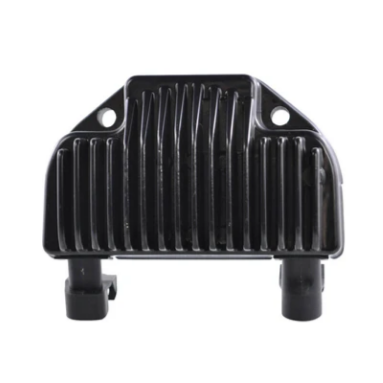Explain the image in a detailed and thorough manner.

The image showcases a black MOSFET voltage regulator rectifier, an essential component designed to enhance electrical performance in various vehicles. Its sleek and sturdy design features distinct grooves for efficient heat dissipation, which helps maintain optimal operating temperatures. The regulator is equipped with mounting holes, providing easy installation onto the vehicle's chassis or electronic systems. This advanced product is notable for its durability and ability to outperform traditional diode-style regulators, ensuring longer lifespan and improved functionality. The visually appealing compact shape and robust construction make it a reliable choice for those looking to upgrade their vehicle's electrical systems.